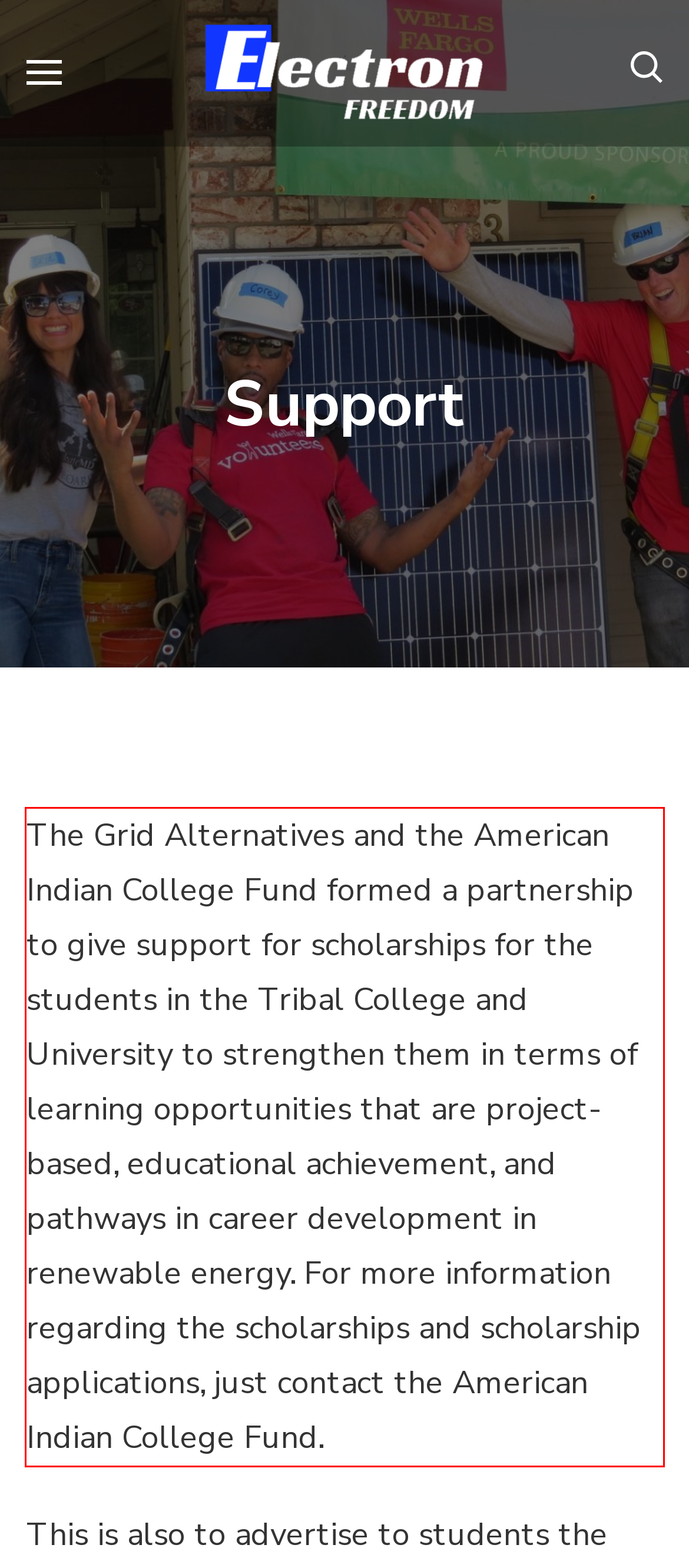You are looking at a screenshot of a webpage with a red rectangle bounding box. Use OCR to identify and extract the text content found inside this red bounding box.

The Grid Alternatives and the American Indian College Fund formed a partnership to give support for scholarships for the students in the Tribal College and University to strengthen them in terms of learning opportunities that are project-based, educational achievement, and pathways in career development in renewable energy. For more information regarding the scholarships and scholarship applications, just contact the American Indian College Fund.